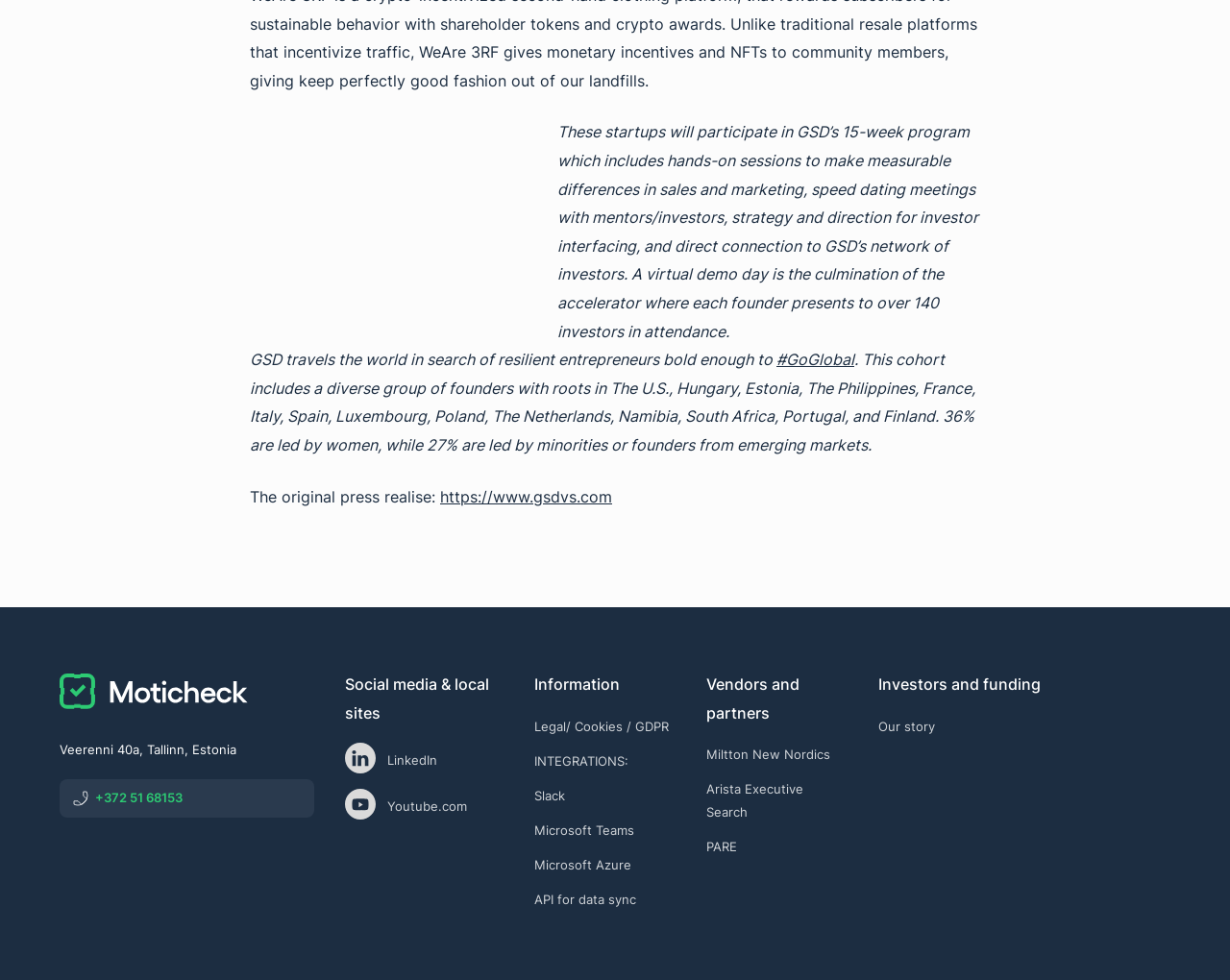Please locate the bounding box coordinates of the element that needs to be clicked to achieve the following instruction: "Follow GSD on LinkedIn". The coordinates should be four float numbers between 0 and 1, i.e., [left, top, right, bottom].

[0.28, 0.758, 0.41, 0.793]